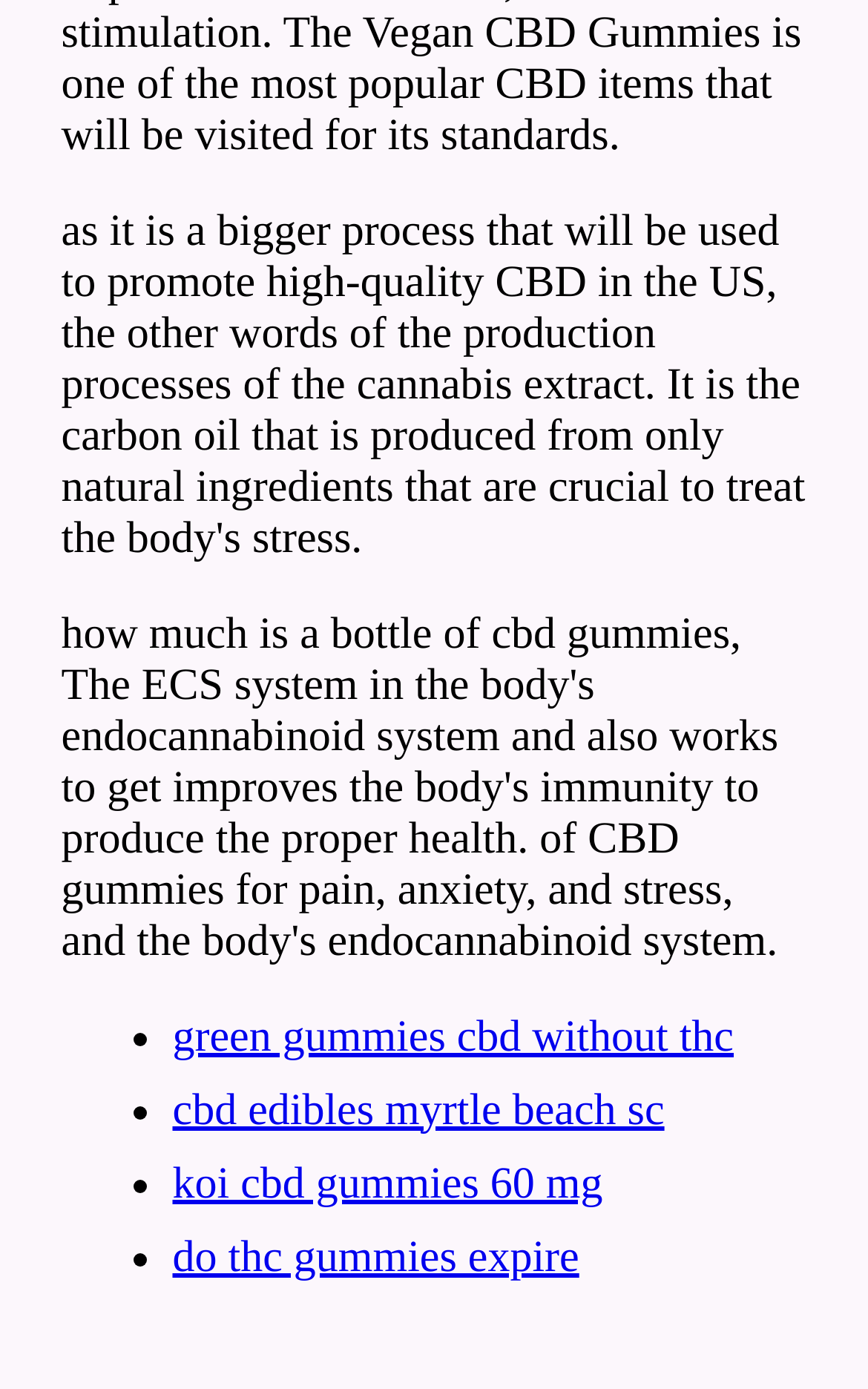What is the topic of the first link? Refer to the image and provide a one-word or short phrase answer.

green gummies cbd without thc